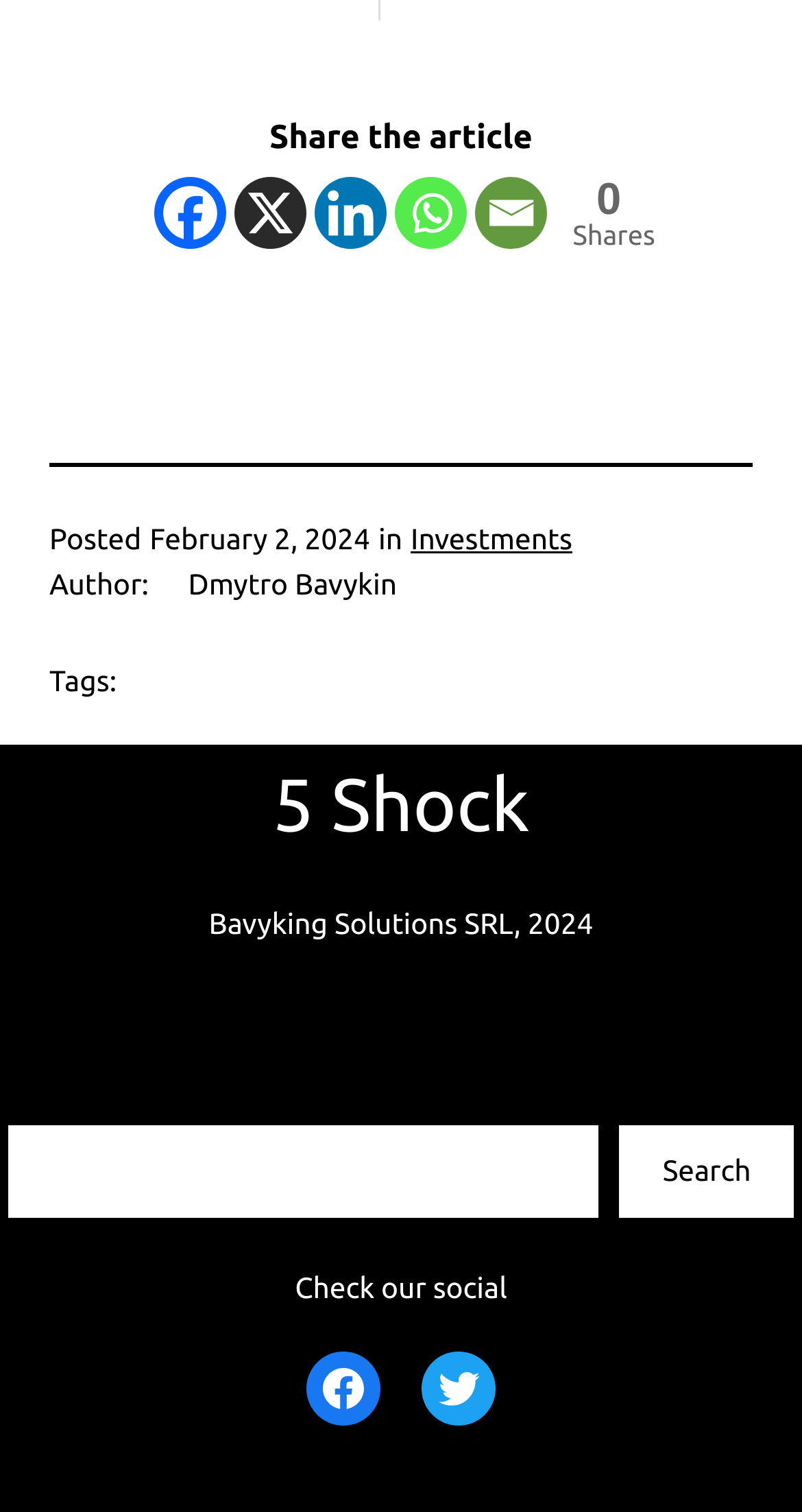Analyze the image and deliver a detailed answer to the question: What is the author of the article?

The author of the article can be found by looking at the 'Author:' label, which is followed by the text 'Dmytro Bavykin'.